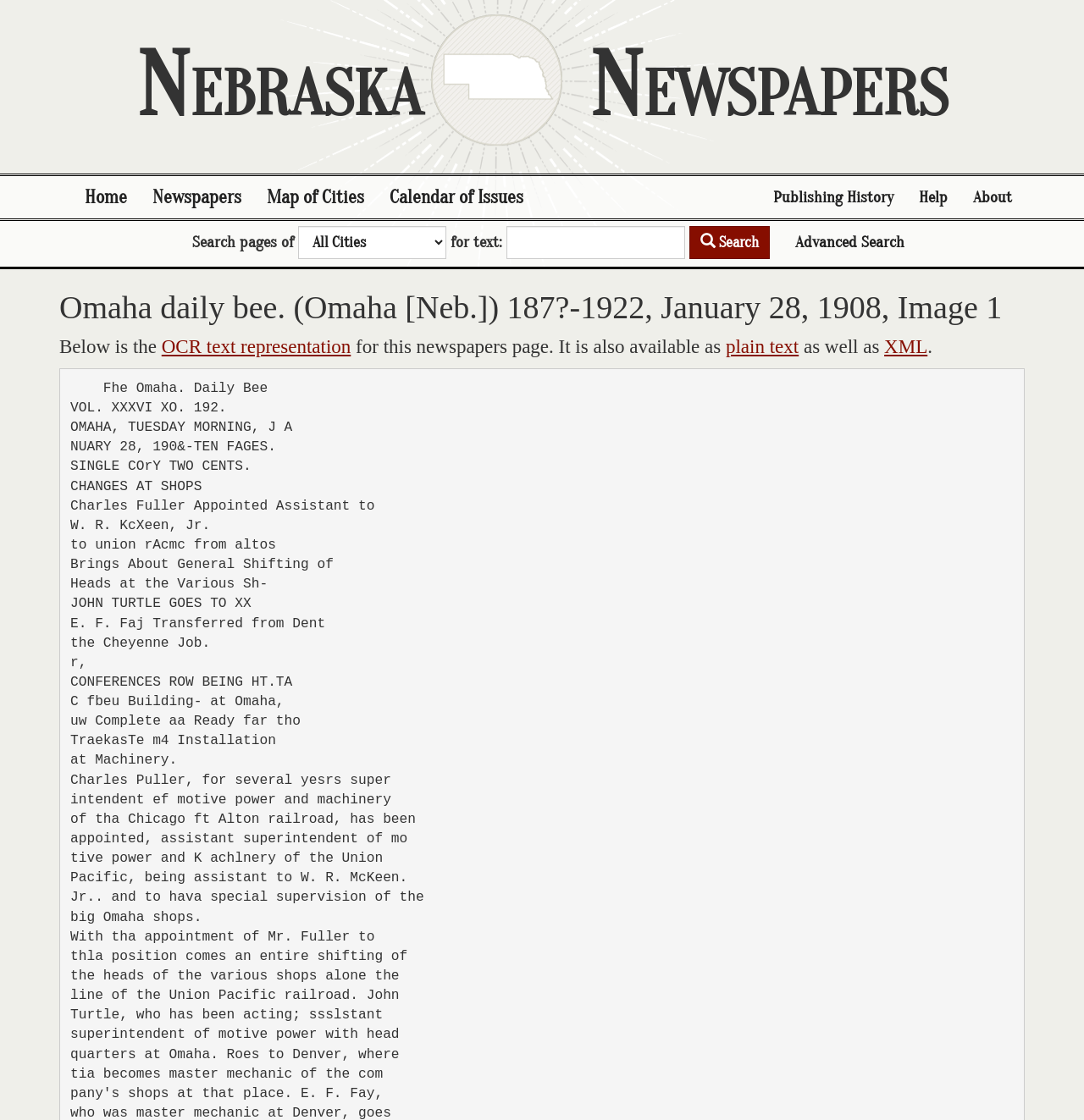Determine the bounding box coordinates of the clickable area required to perform the following instruction: "View OCR text representation". The coordinates should be represented as four float numbers between 0 and 1: [left, top, right, bottom].

[0.149, 0.3, 0.324, 0.319]